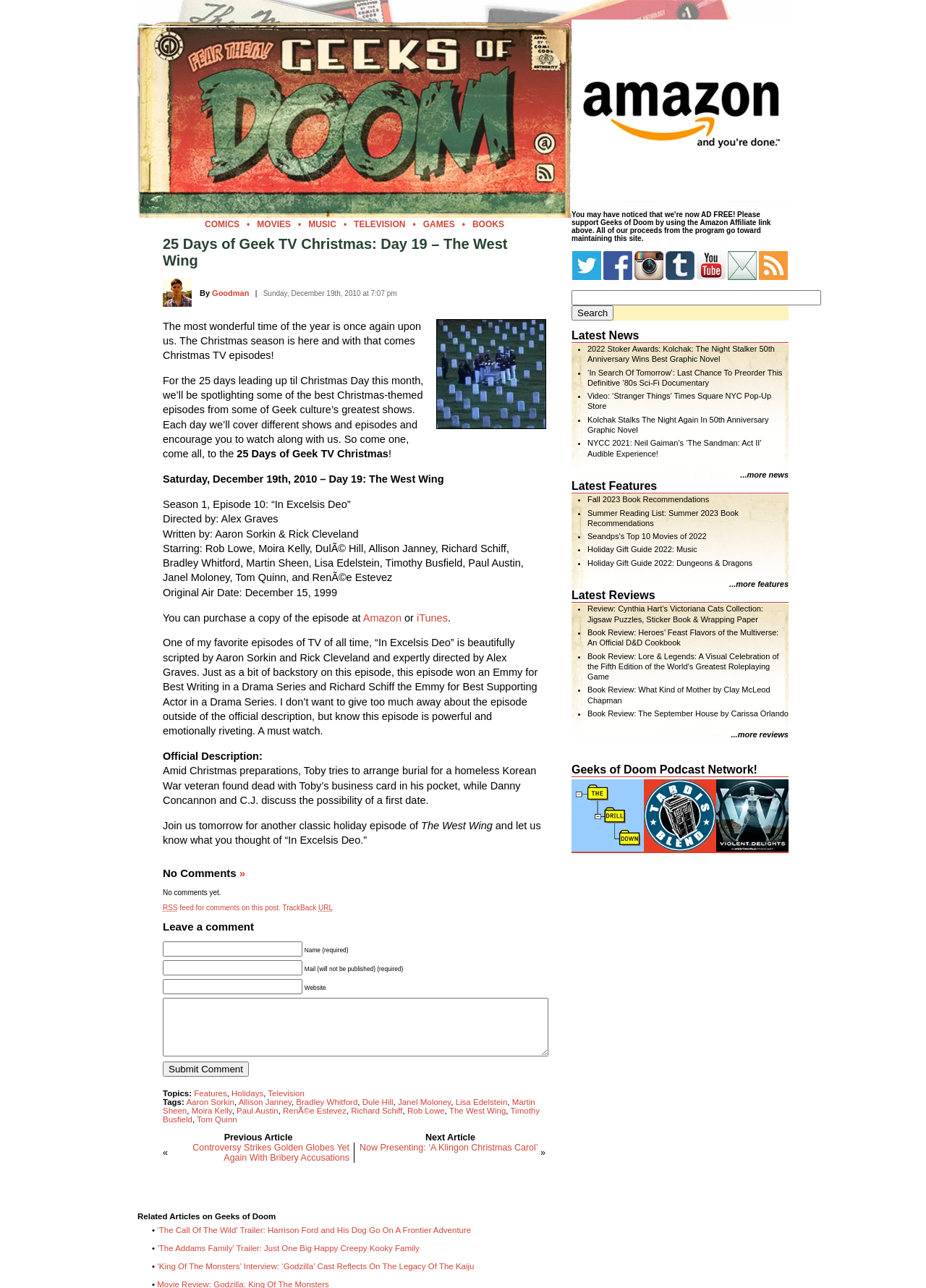Please determine the bounding box coordinates of the element's region to click in order to carry out the following instruction: "Type your email". The coordinates should be four float numbers between 0 and 1, i.e., [left, top, right, bottom].

None